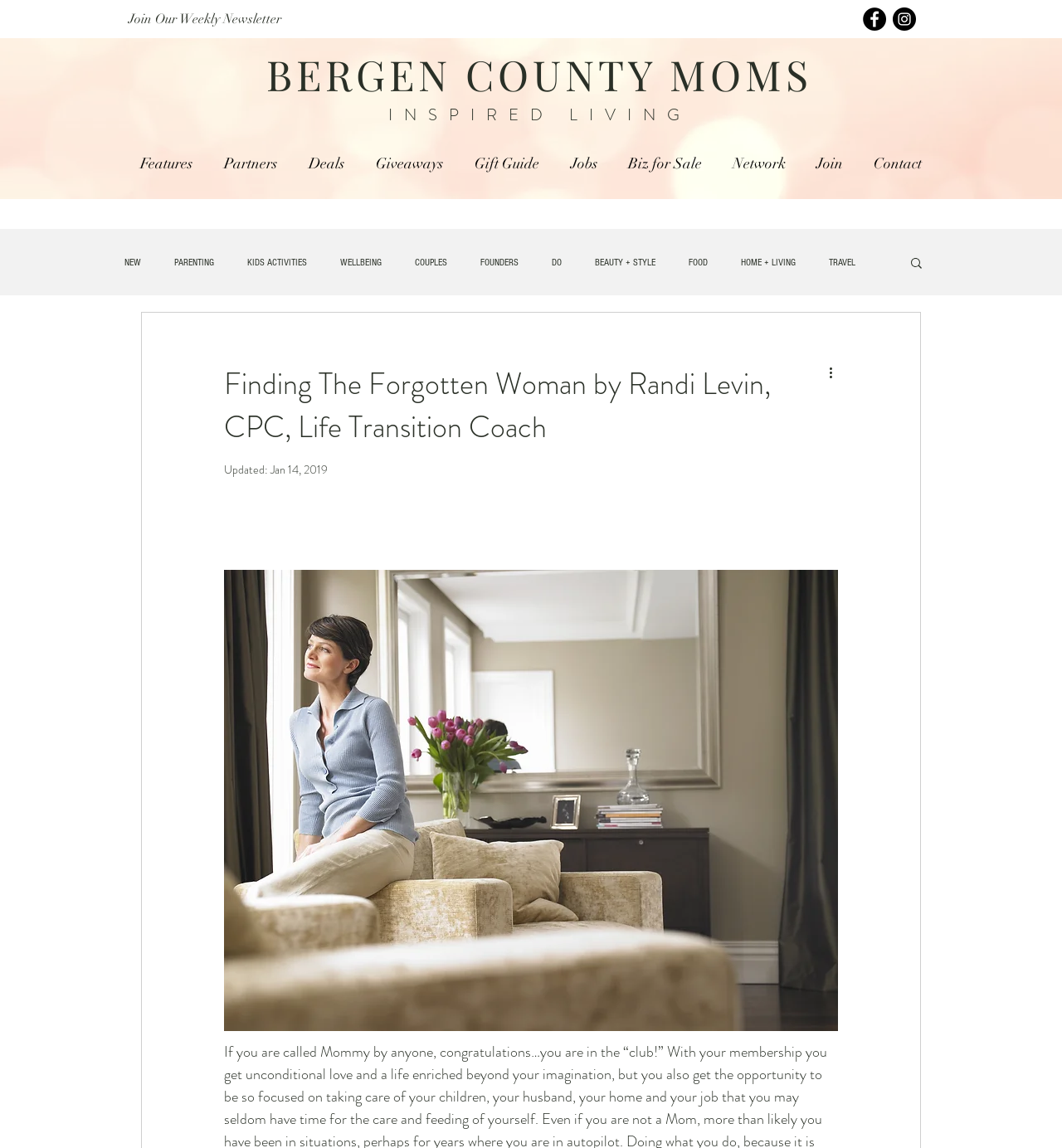Using the provided element description: "HOME + LIVING", identify the bounding box coordinates. The coordinates should be four floats between 0 and 1 in the order [left, top, right, bottom].

[0.698, 0.224, 0.749, 0.233]